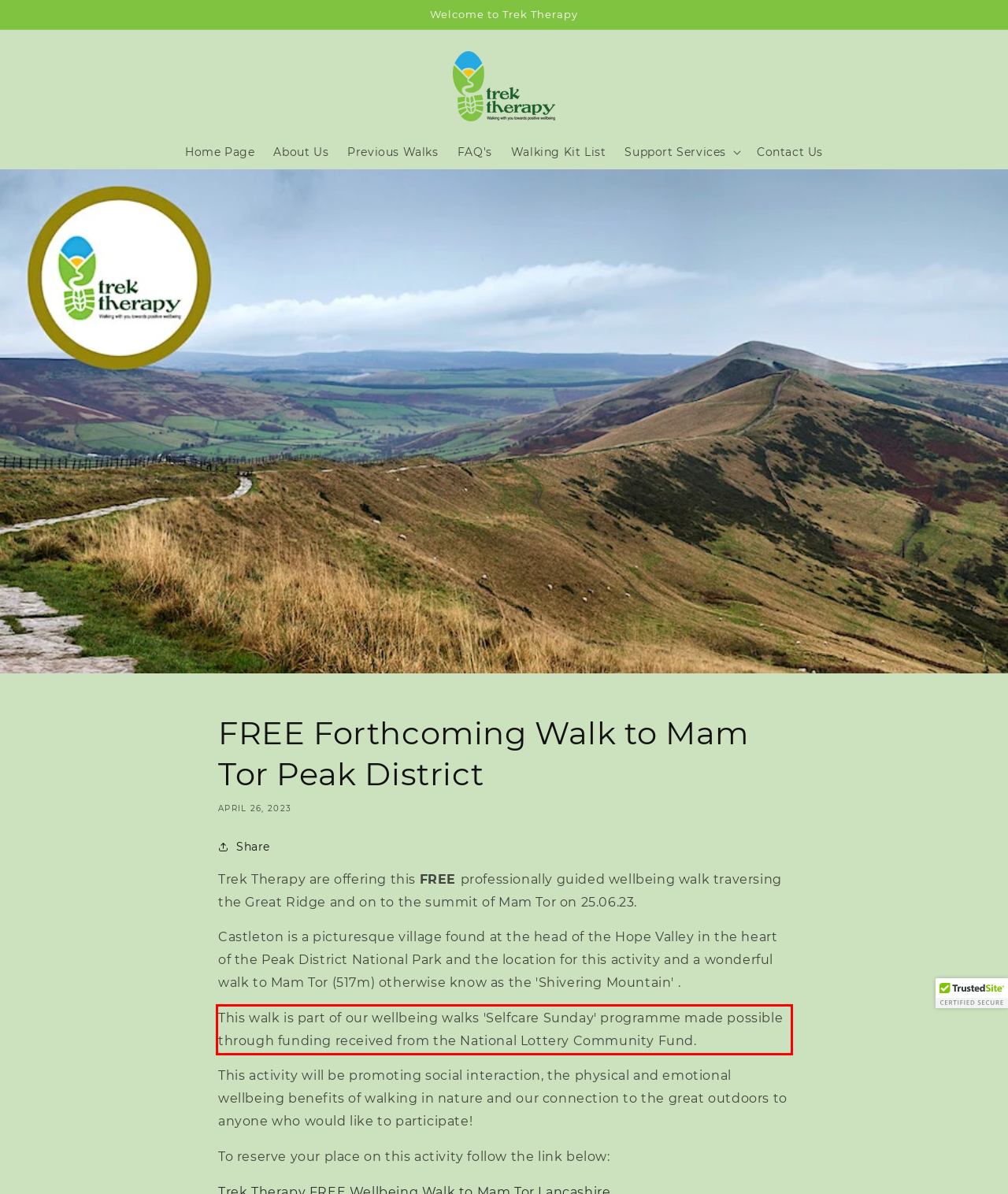Using the provided webpage screenshot, recognize the text content in the area marked by the red bounding box.

This walk is part of our wellbeing walks 'Selfcare Sunday' programme made possible through funding received from the National Lottery Community Fund.